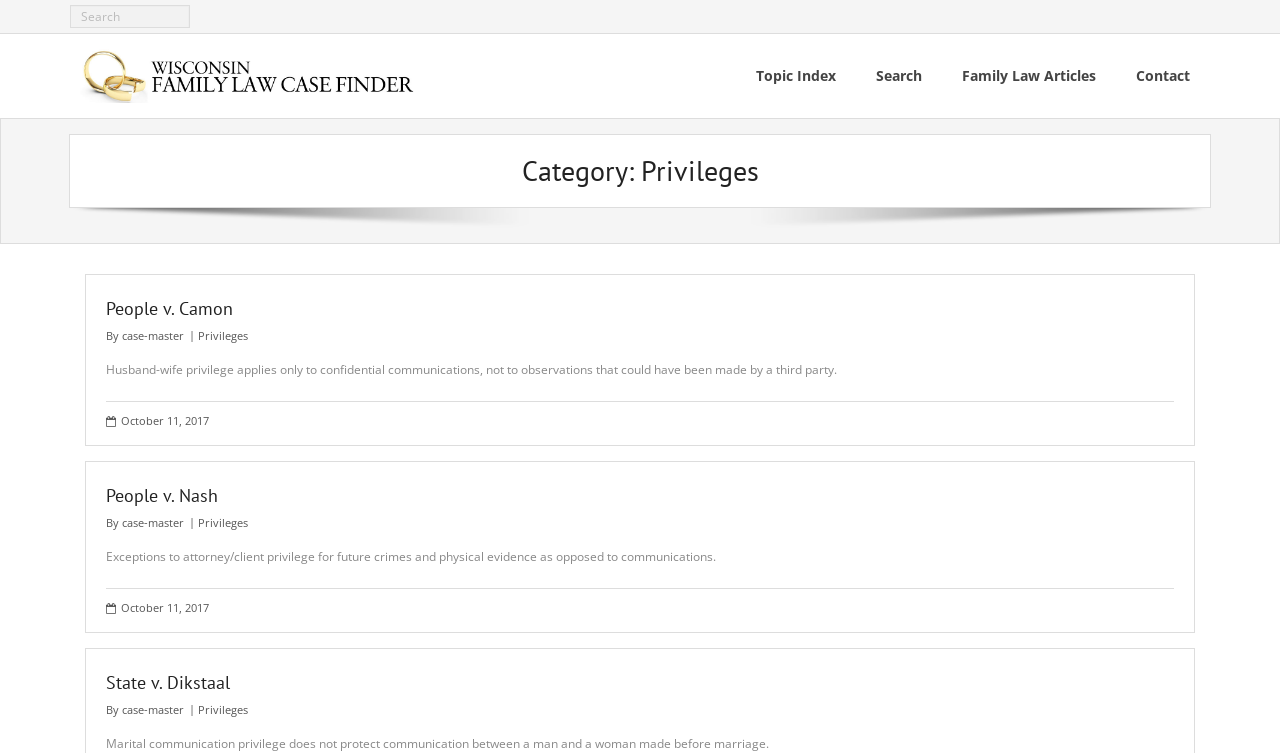Please find the bounding box coordinates in the format (top-left x, top-left y, bottom-right x, bottom-right y) for the given element description. Ensure the coordinates are floating point numbers between 0 and 1. Description: People v. Camon

[0.083, 0.394, 0.182, 0.425]